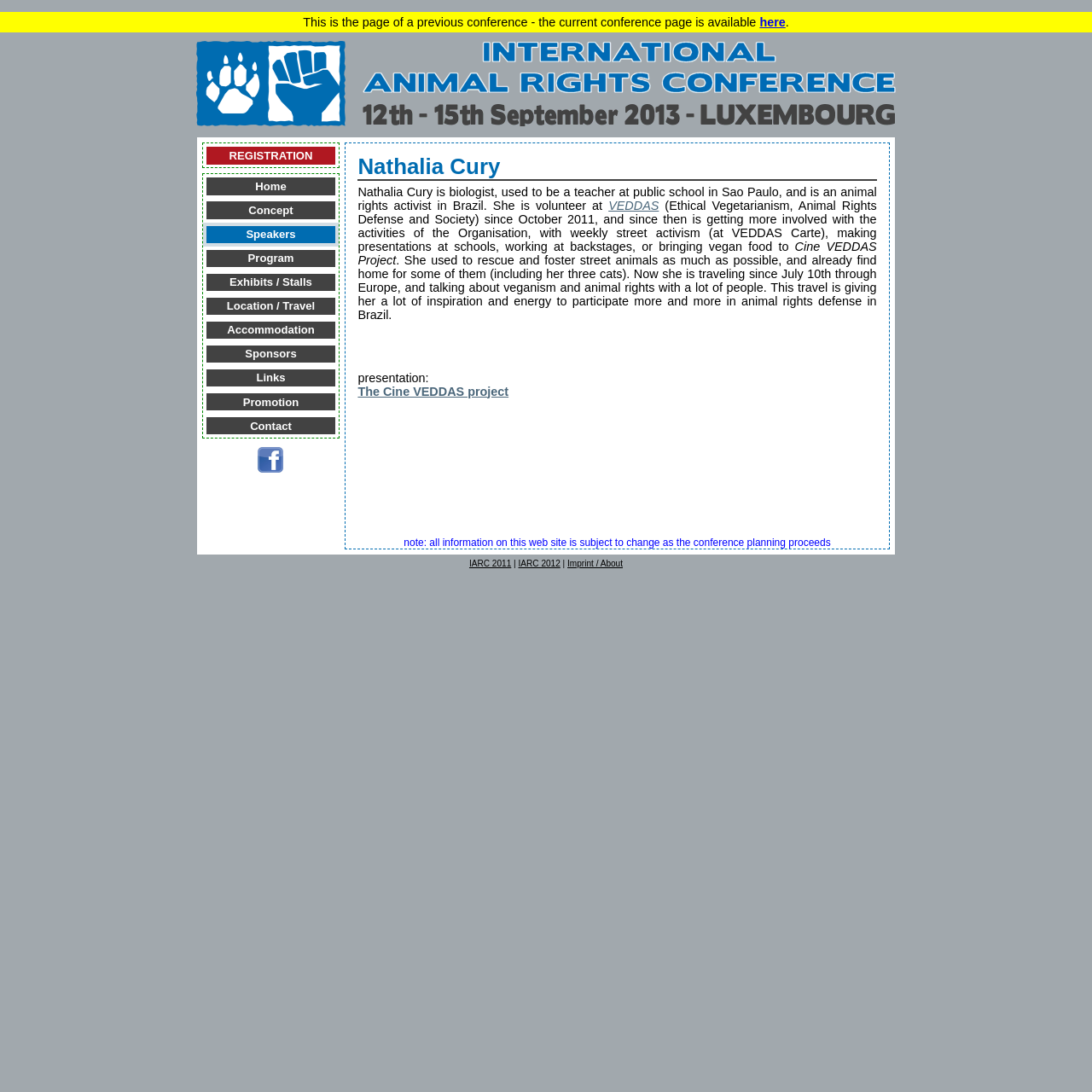What is the name of the organization Nathalia Cury volunteers at?
Provide an in-depth and detailed explanation in response to the question.

According to the webpage, Nathalia Cury is a volunteer at VEDDAS, which stands for Ethical Vegetarianism, Animal Rights Defense and Society.